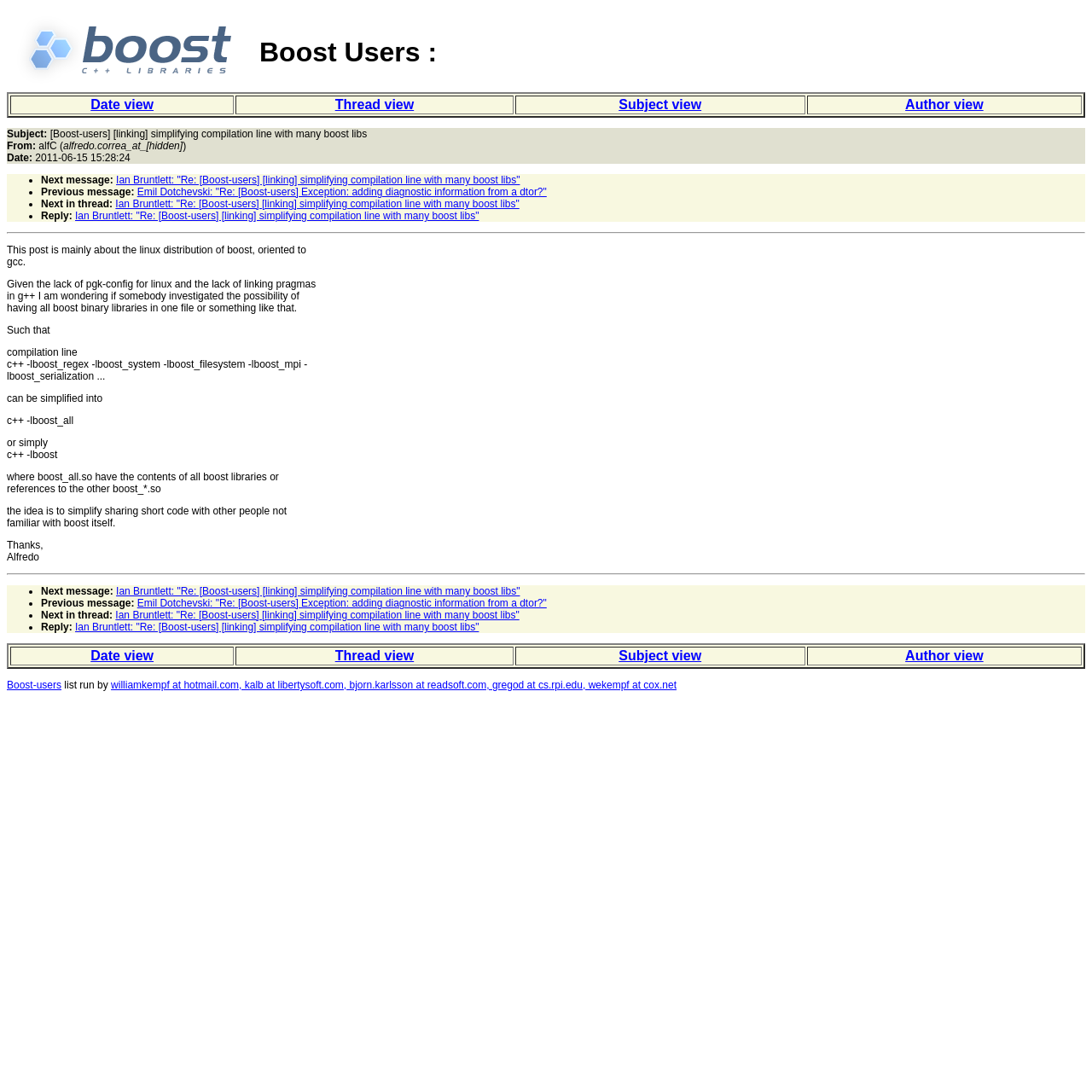Pinpoint the bounding box coordinates of the clickable area needed to execute the instruction: "View previous message". The coordinates should be specified as four float numbers between 0 and 1, i.e., [left, top, right, bottom].

[0.126, 0.17, 0.501, 0.181]